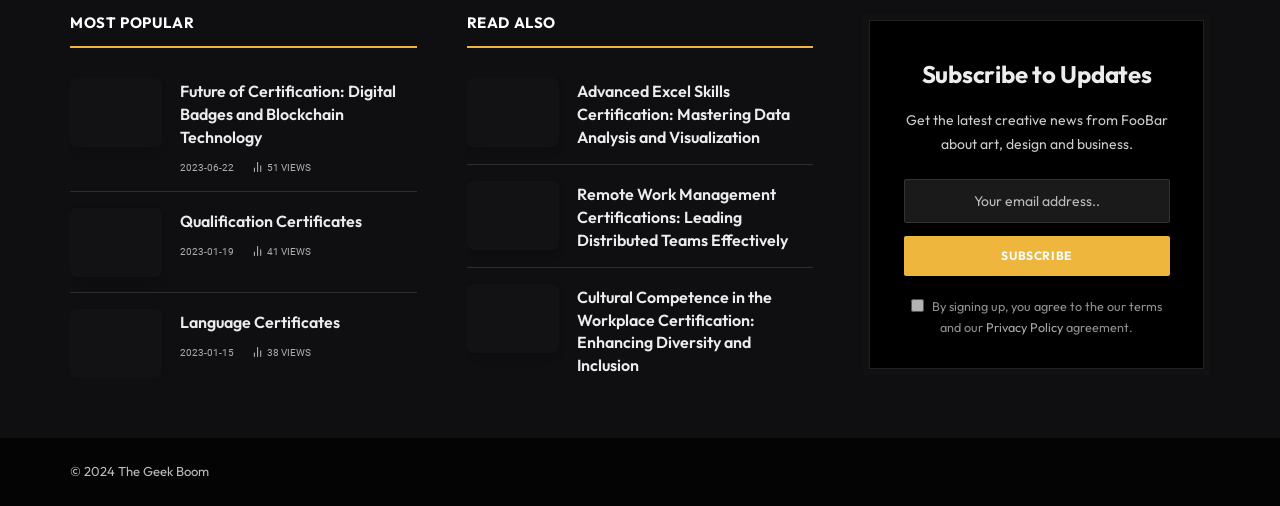Determine the bounding box coordinates in the format (top-left x, top-left y, bottom-right x, bottom-right y). Ensure all values are floating point numbers between 0 and 1. Identify the bounding box of the UI element described by: 1 800 663 2017

None